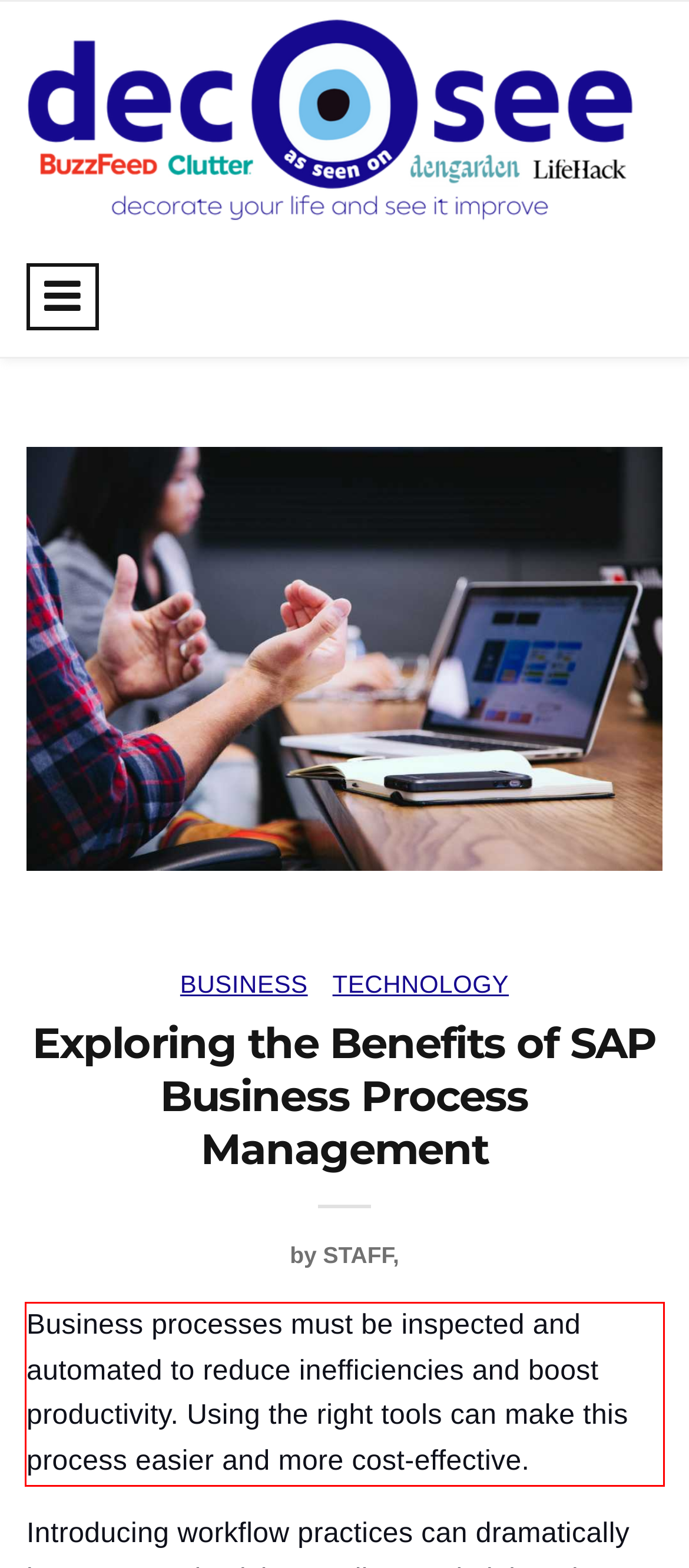Please examine the webpage screenshot containing a red bounding box and use OCR to recognize and output the text inside the red bounding box.

Business processes must be inspected and automated to reduce inefficiencies and boost productivity. Using the right tools can make this process easier and more cost-effective.